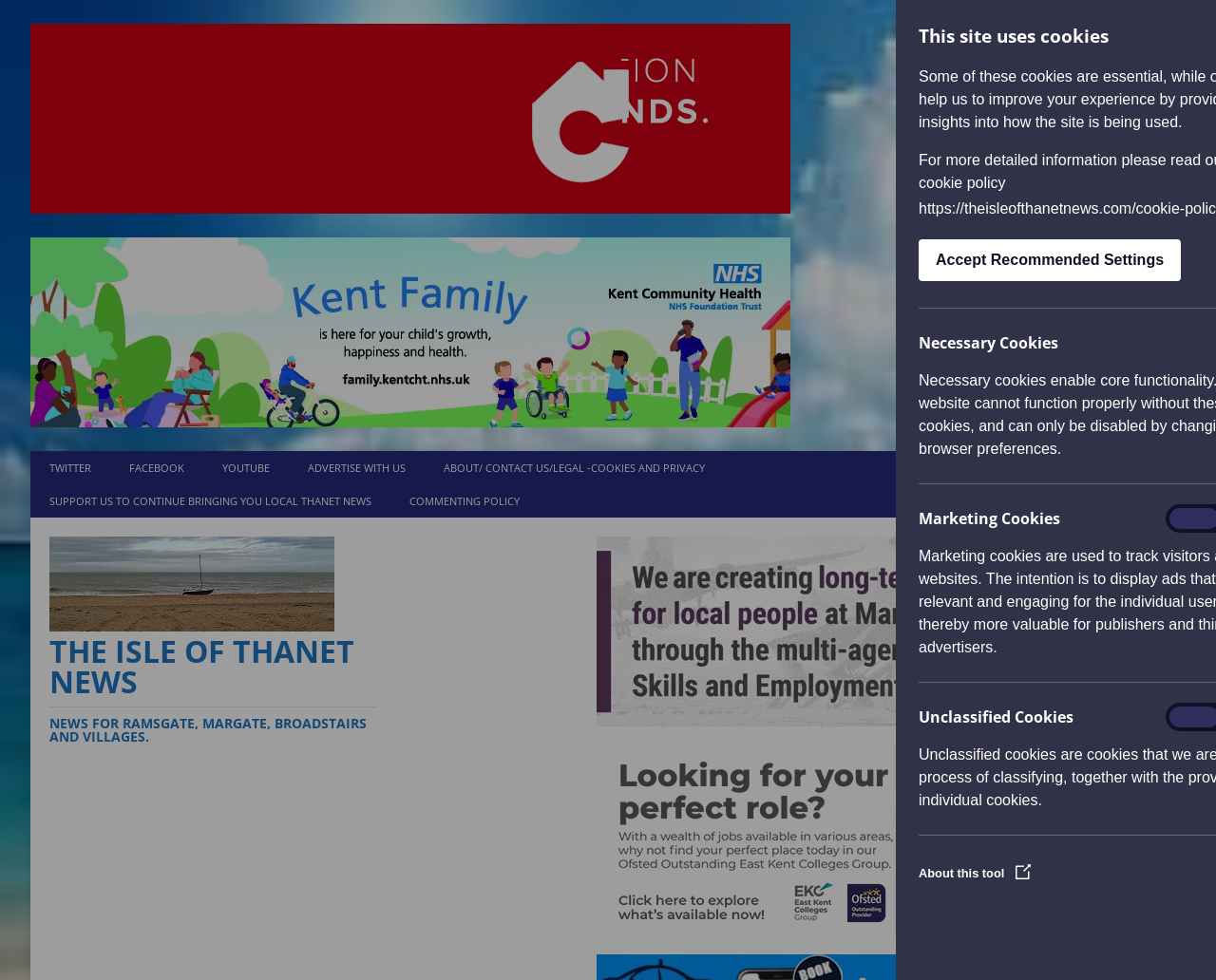Locate and provide the bounding box coordinates for the HTML element that matches this description: "Commenting policy".

[0.948, 0.46, 0.975, 0.494]